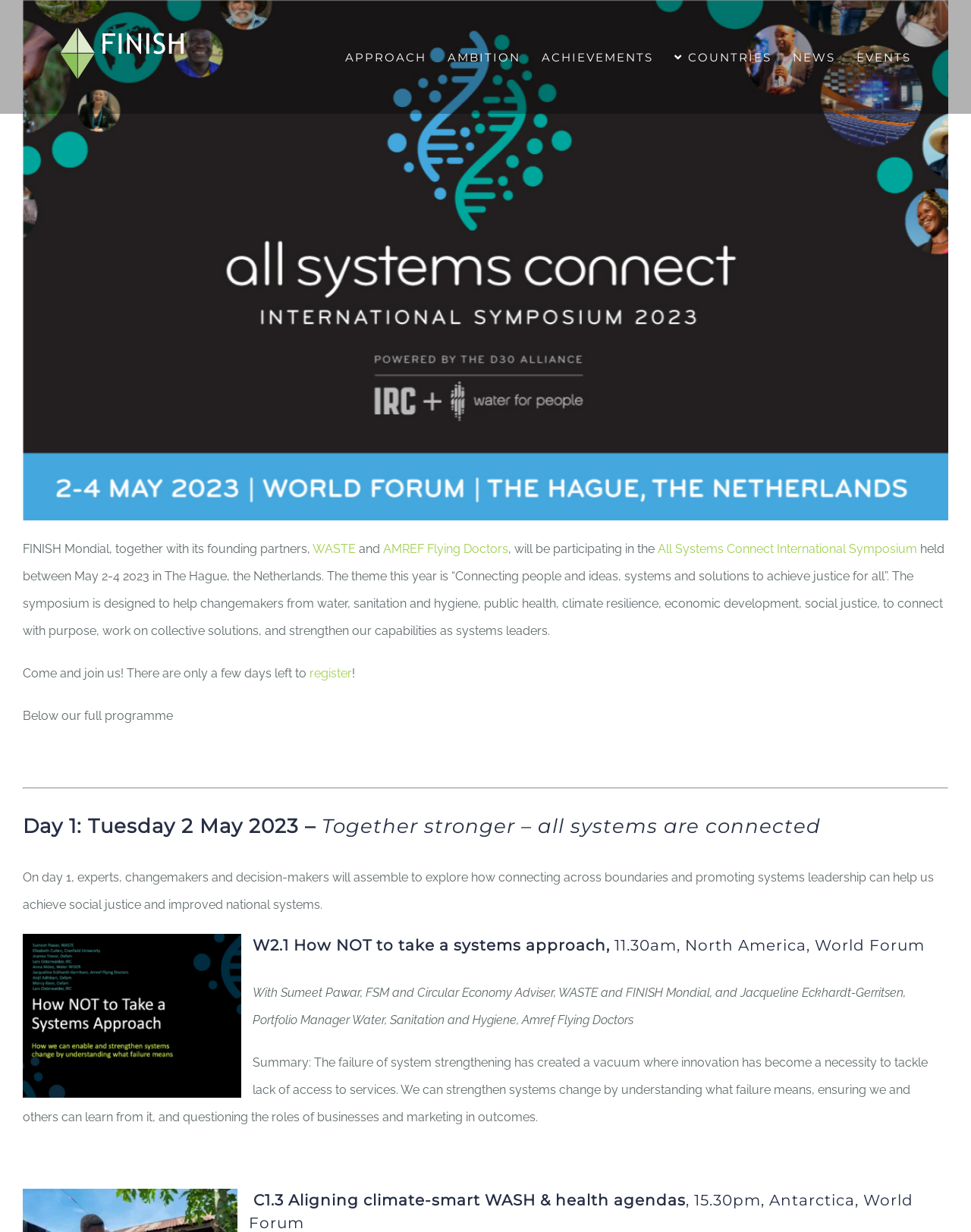Refer to the image and provide an in-depth answer to the question:
What is the purpose of the symposium?

I found the answer by looking at the text that describes the purpose of the symposium, which is 'to help changemakers from water, sanitation and hygiene, public health, climate resilience, economic development, social justice, to connect with purpose, work on collective solutions, and strengthen our capabilities as systems leaders.'